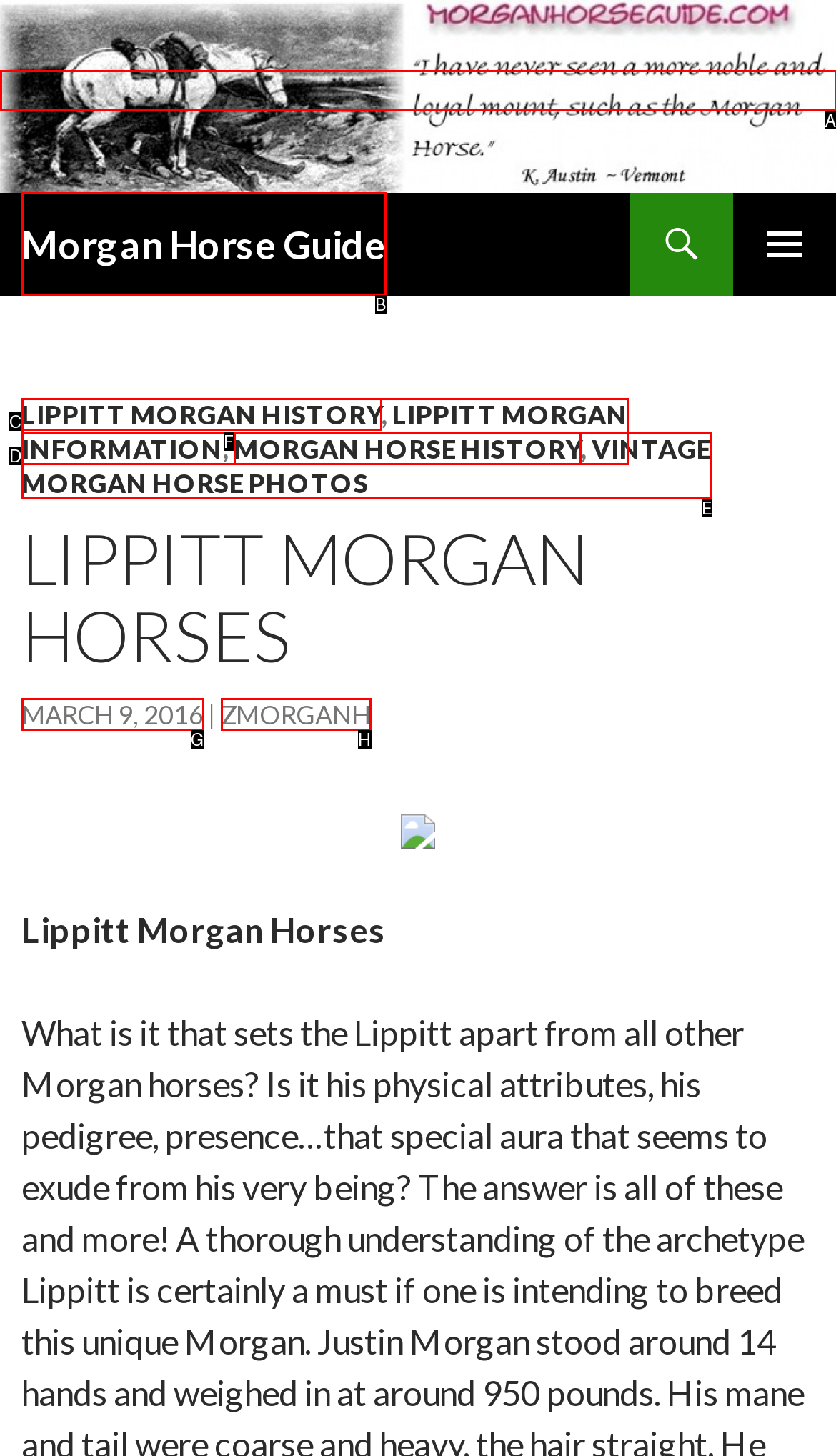Choose the HTML element that aligns with the description: Morgan Horse Guide. Indicate your choice by stating the letter.

B